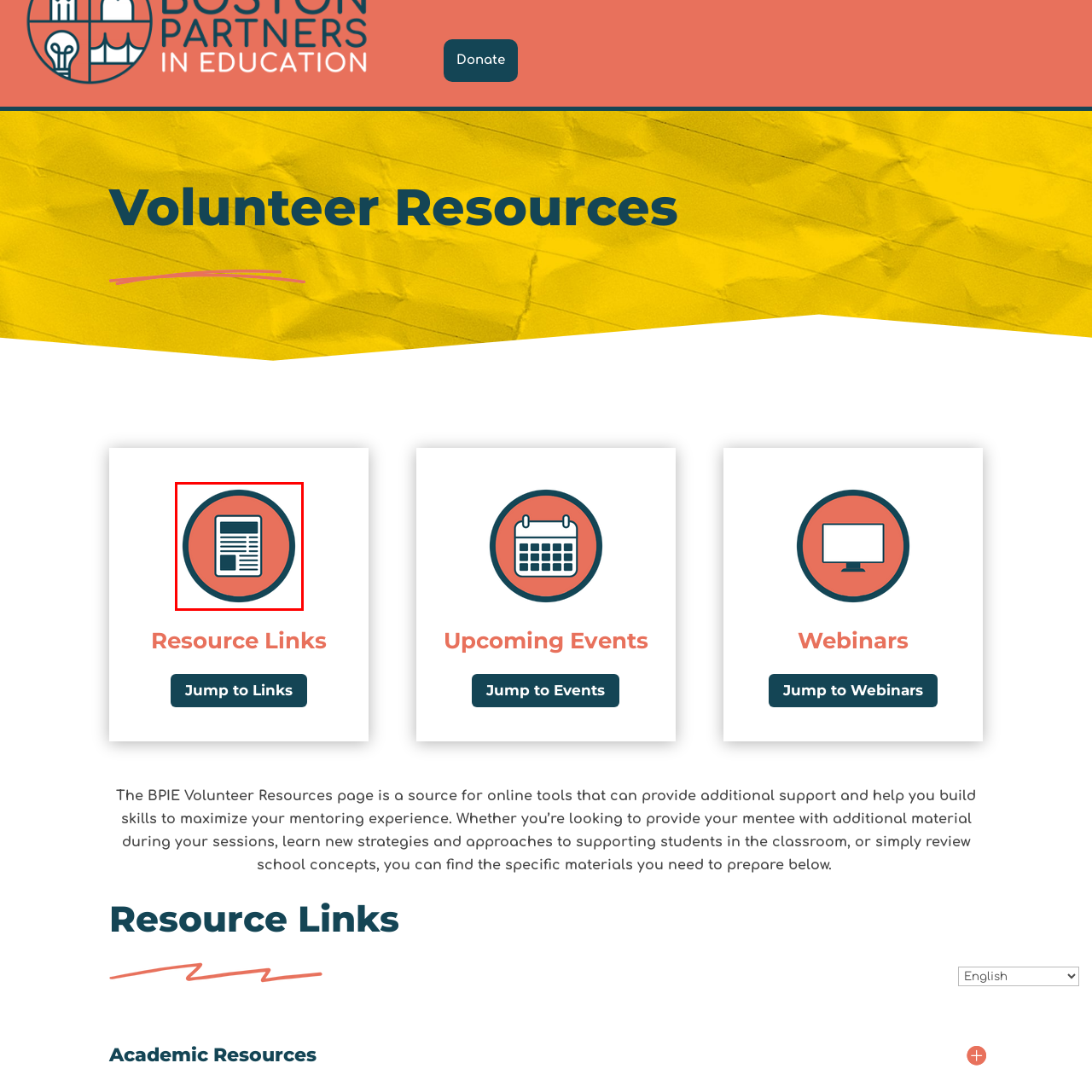Concentrate on the image marked by the red box, What does the smaller block likely signify?
 Your answer should be a single word or phrase.

Image or highlighted section